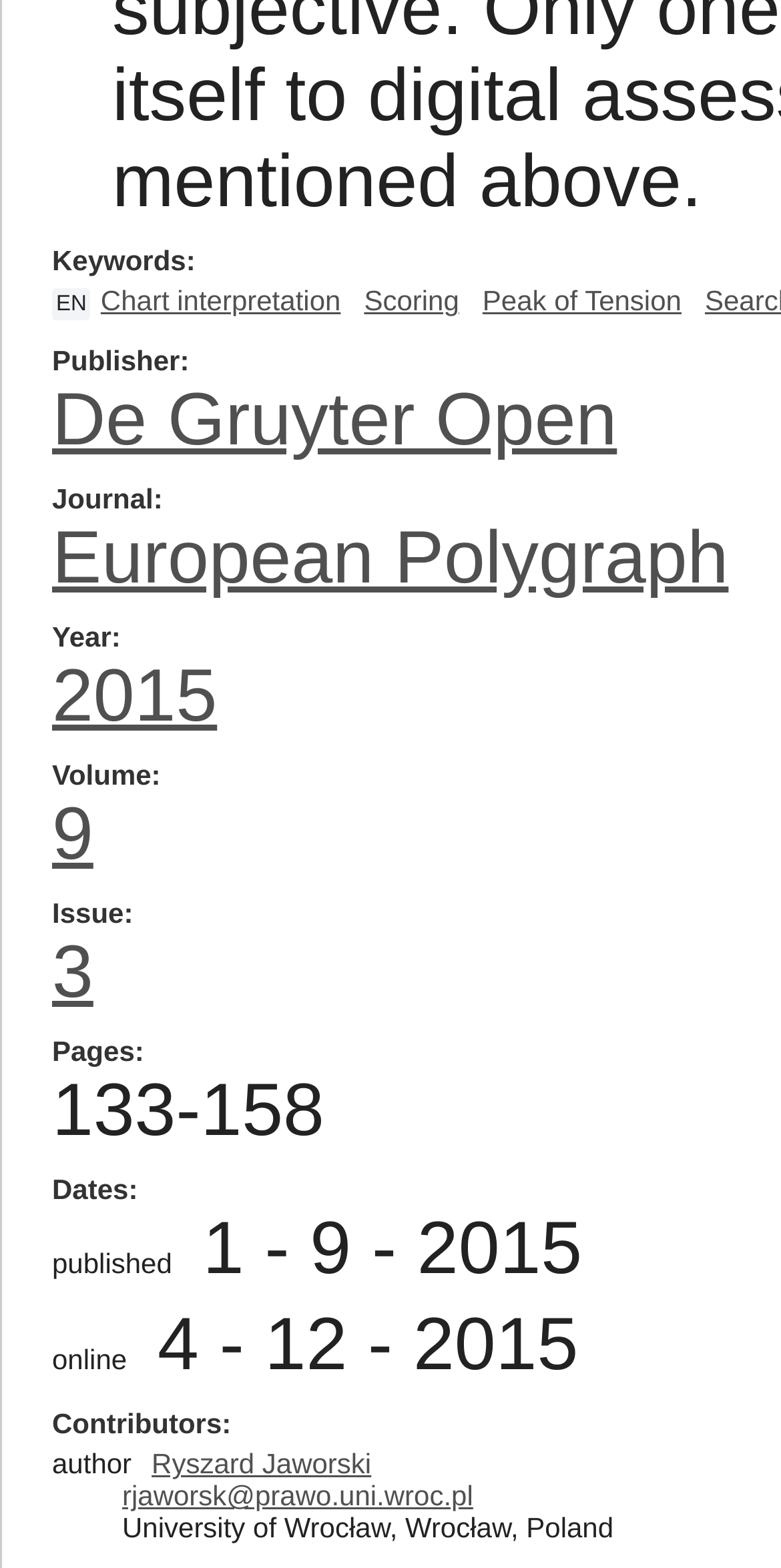Provide a one-word or one-phrase answer to the question:
What is the author's affiliation?

University of Wrocław, Wrocław, Poland